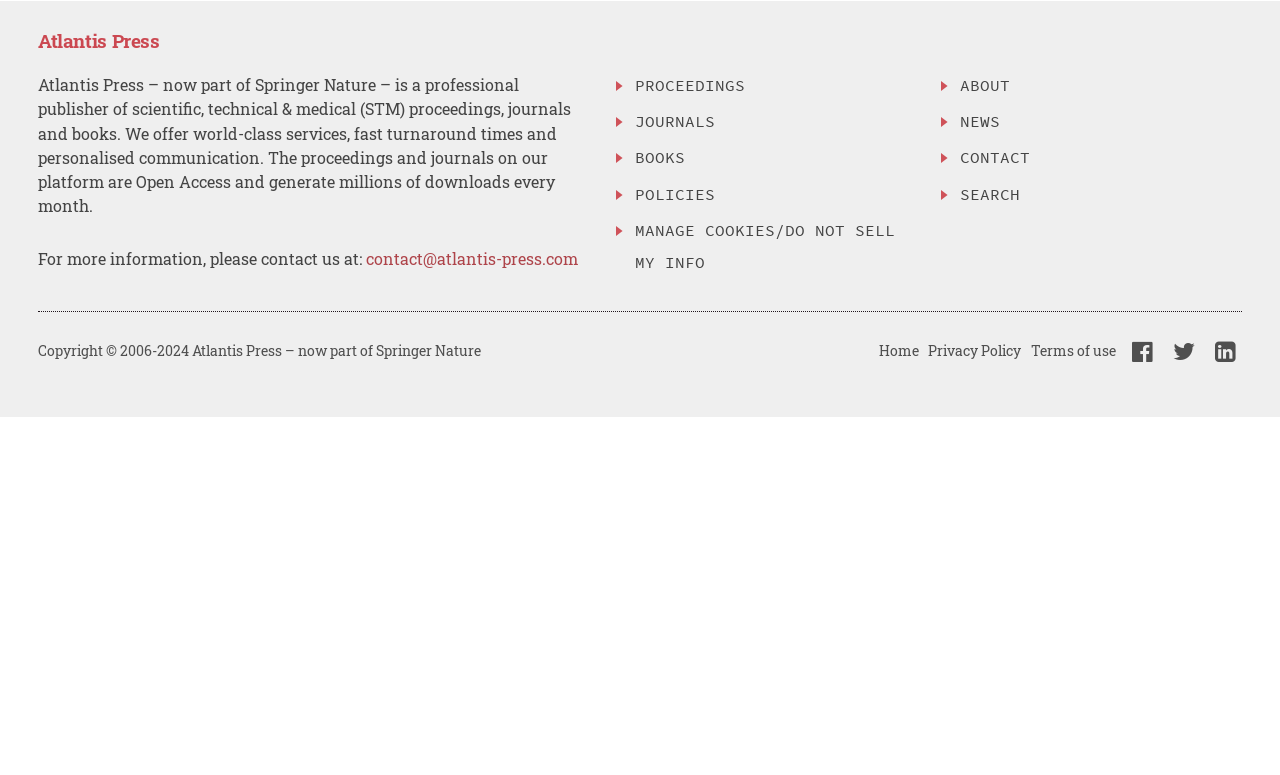Determine the bounding box coordinates of the UI element described below. Use the format (top-left x, top-left y, bottom-right x, bottom-right y) with floating point numbers between 0 and 1: Books

[0.496, 0.183, 0.716, 0.224]